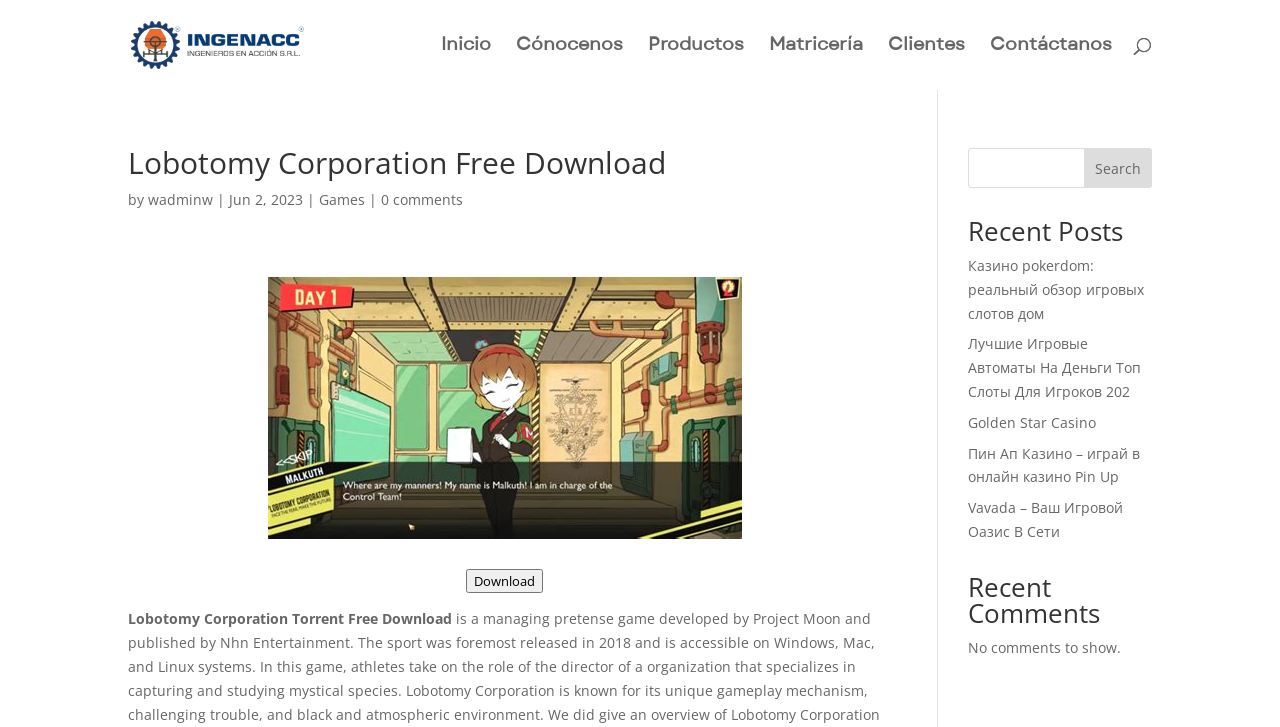What is the main heading of this webpage? Please extract and provide it.

Lobotomy Corporation Free Download